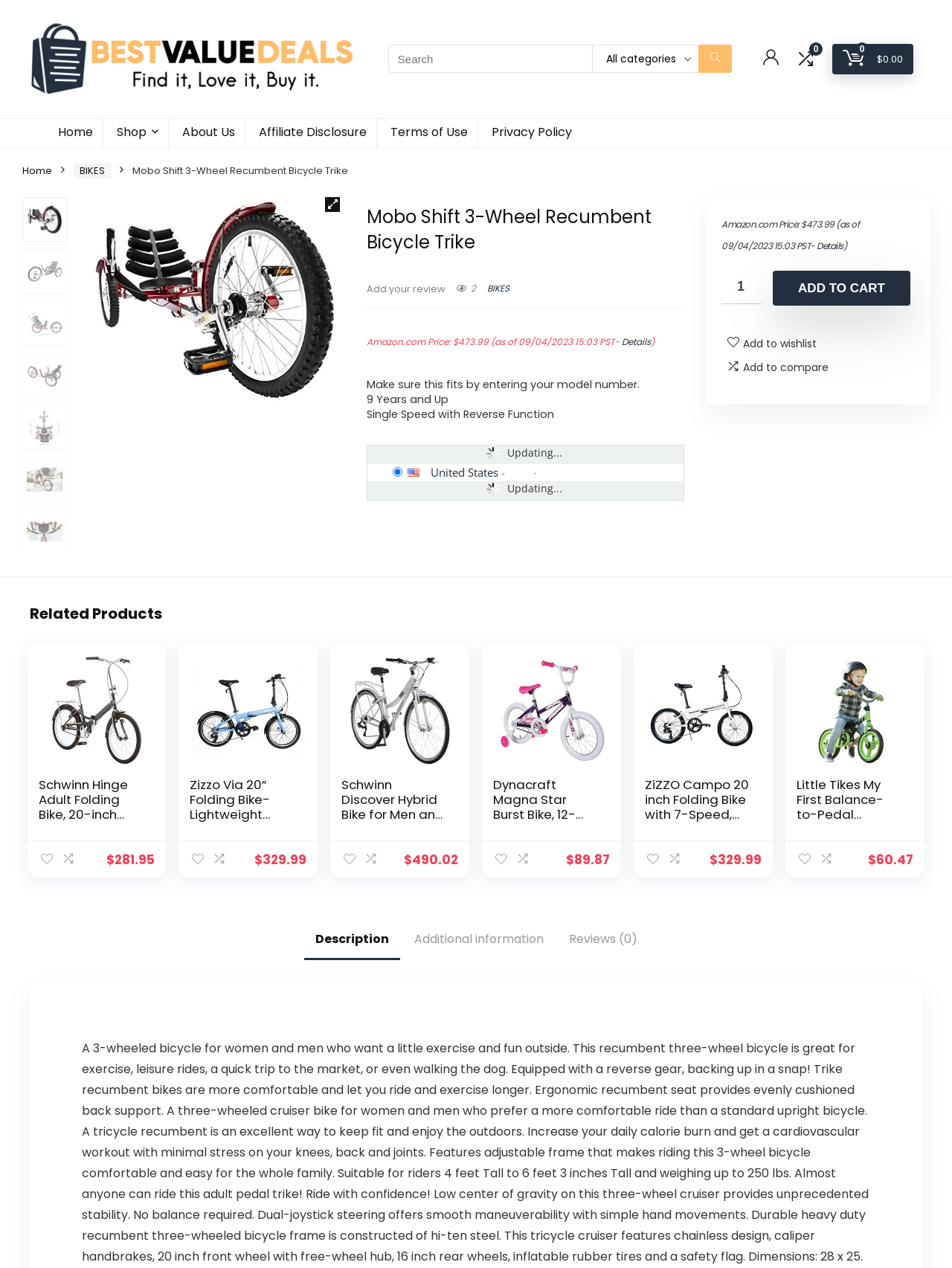Locate the bounding box coordinates of the item that should be clicked to fulfill the instruction: "View product details".

[0.653, 0.264, 0.683, 0.274]